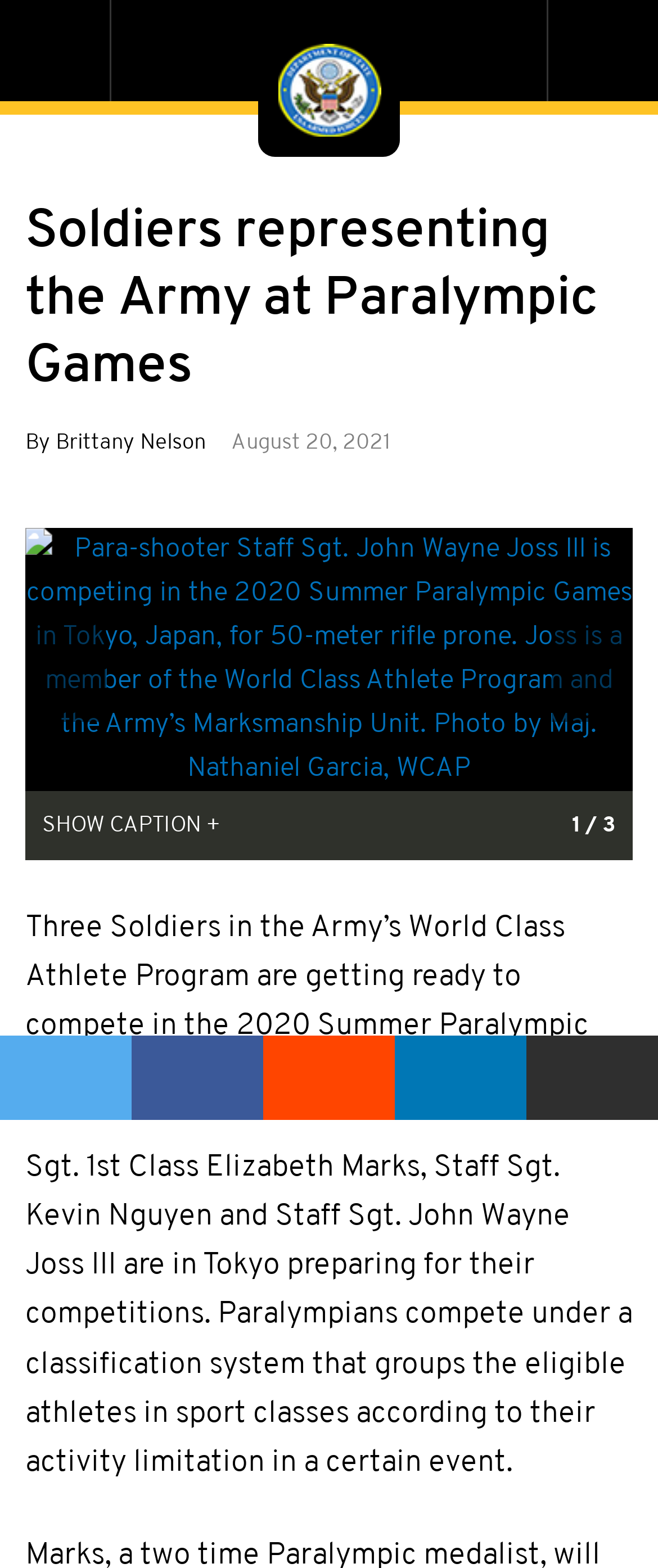Refer to the element description MENU and identify the corresponding bounding box in the screenshot. Format the coordinates as (top-left x, top-left y, bottom-right x, bottom-right y) with values in the range of 0 to 1.

[0.0, 0.0, 0.169, 0.065]